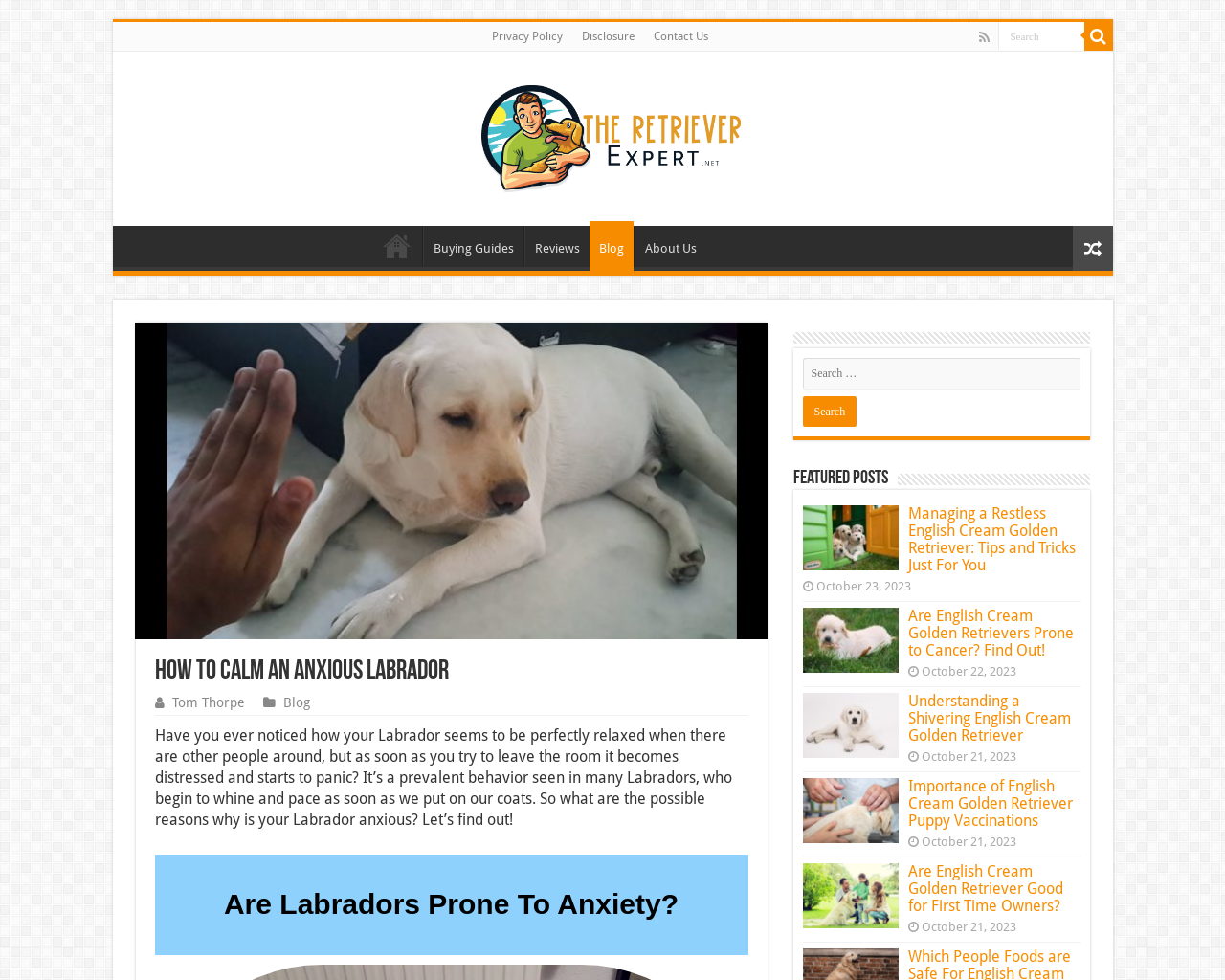What is the name of the website?
Please provide a comprehensive answer based on the details in the screenshot.

I determined the name of the website by looking at the heading element with the text 'The Retriever Expert' which is located at the top of the webpage, indicating that it is the title of the website.